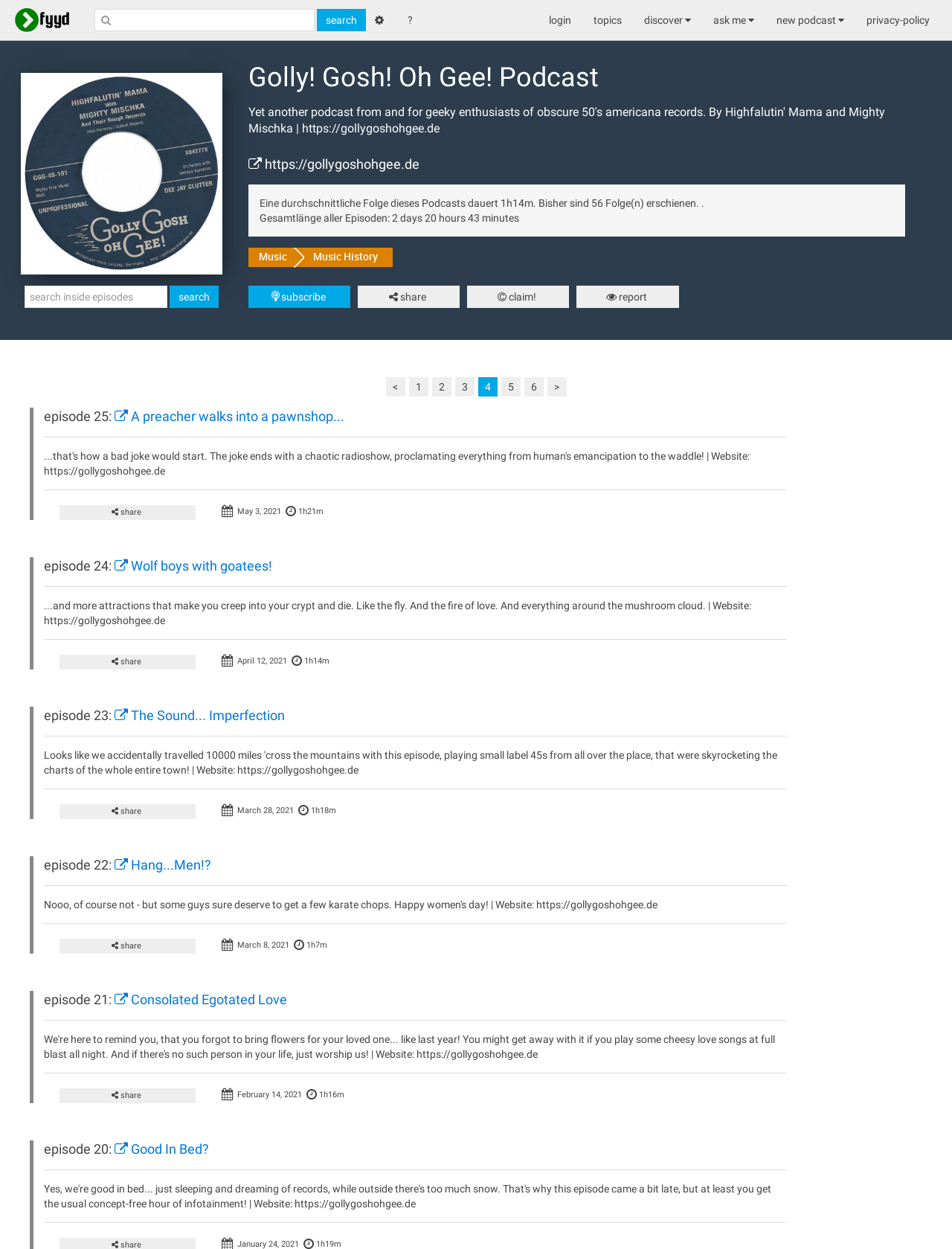Please mark the bounding box coordinates of the area that should be clicked to carry out the instruction: "login".

[0.565, 0.004, 0.612, 0.028]